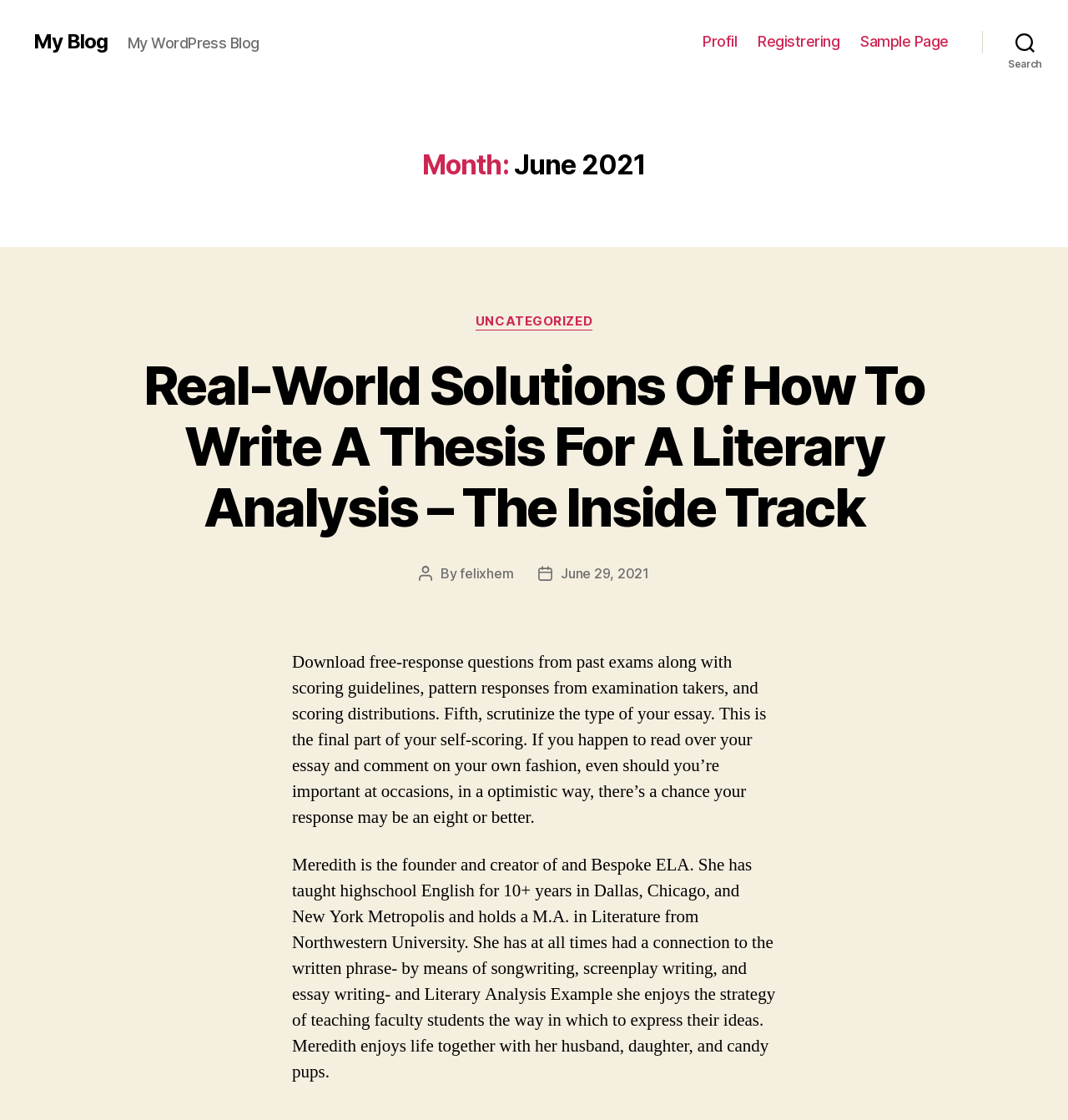Predict the bounding box of the UI element that fits this description: "My Blog".

[0.031, 0.028, 0.101, 0.046]